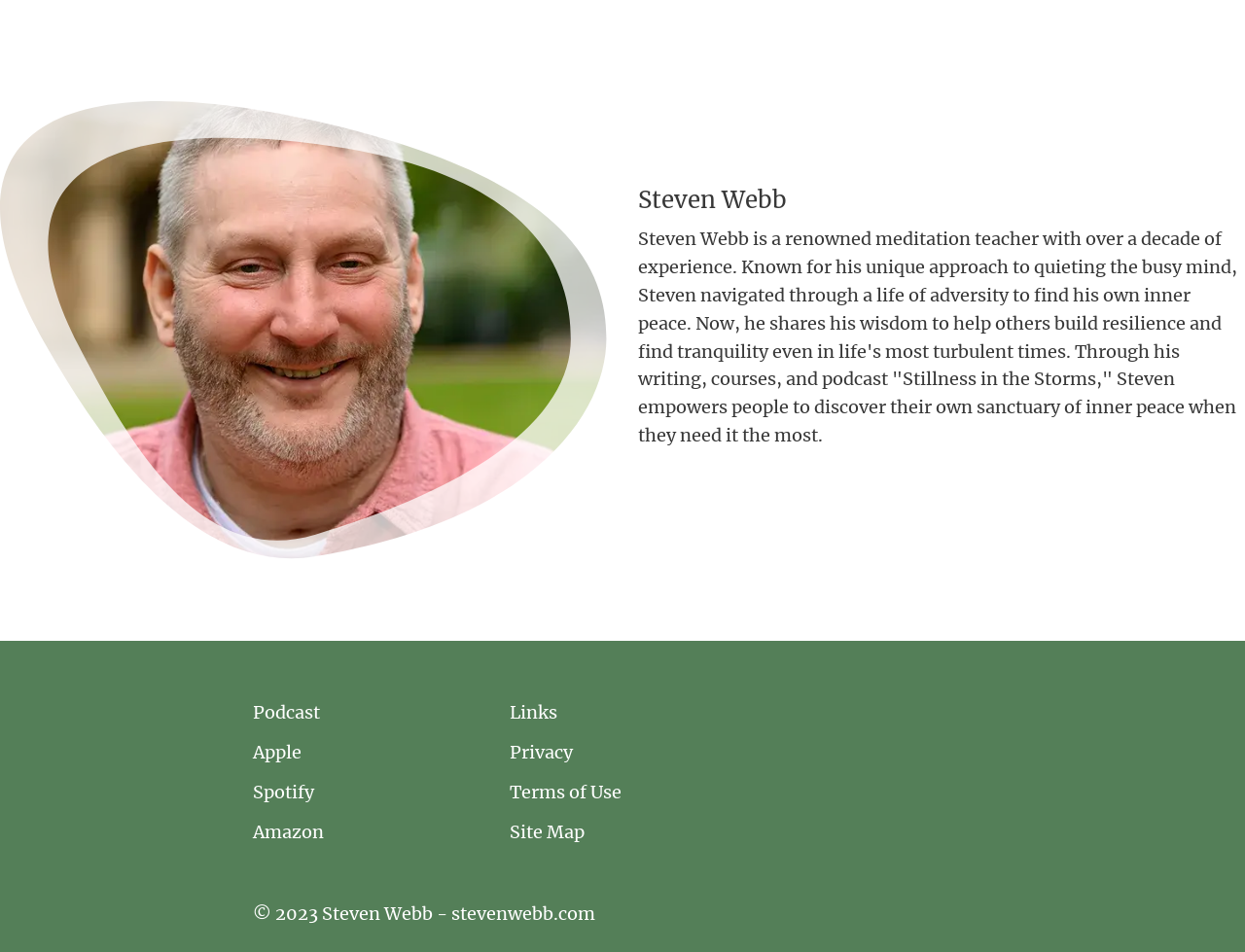With reference to the image, please provide a detailed answer to the following question: What is the name of the podcast?

The name of the podcast is mentioned in the StaticText element as 'Stillness in the Storms', which is part of the description of Steven Webb's work.